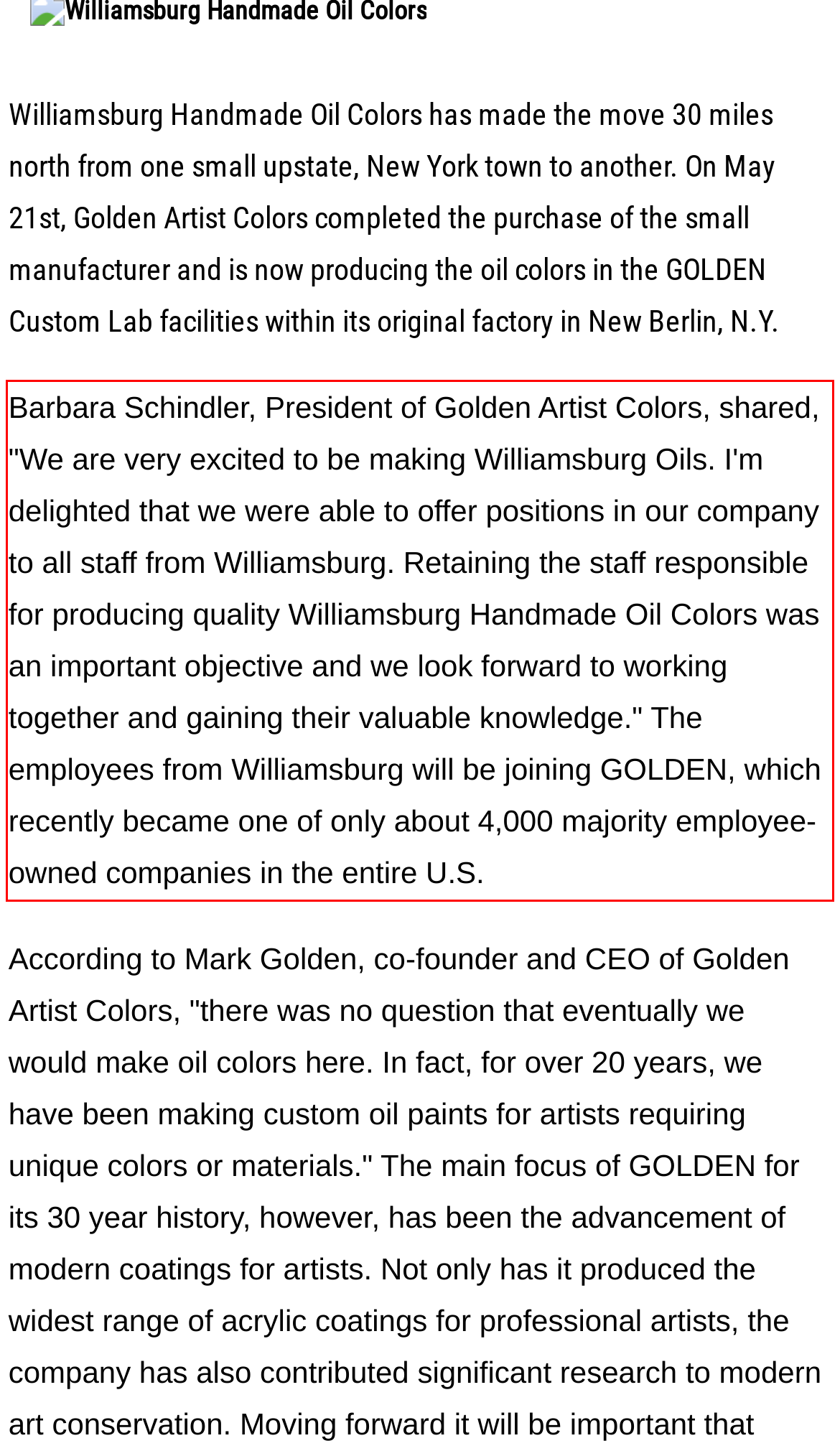Given a screenshot of a webpage with a red bounding box, please identify and retrieve the text inside the red rectangle.

Barbara Schindler, President of Golden Artist Colors, shared, "We are very excited to be making Williamsburg Oils. I'm delighted that we were able to offer positions in our company to all staff from Williamsburg. Retaining the staff responsible for producing quality Williamsburg Handmade Oil Colors was an important objective and we look forward to working together and gaining their valuable knowledge." The employees from Williamsburg will be joining GOLDEN, which recently became one of only about 4,000 majority employee-owned companies in the entire U.S.